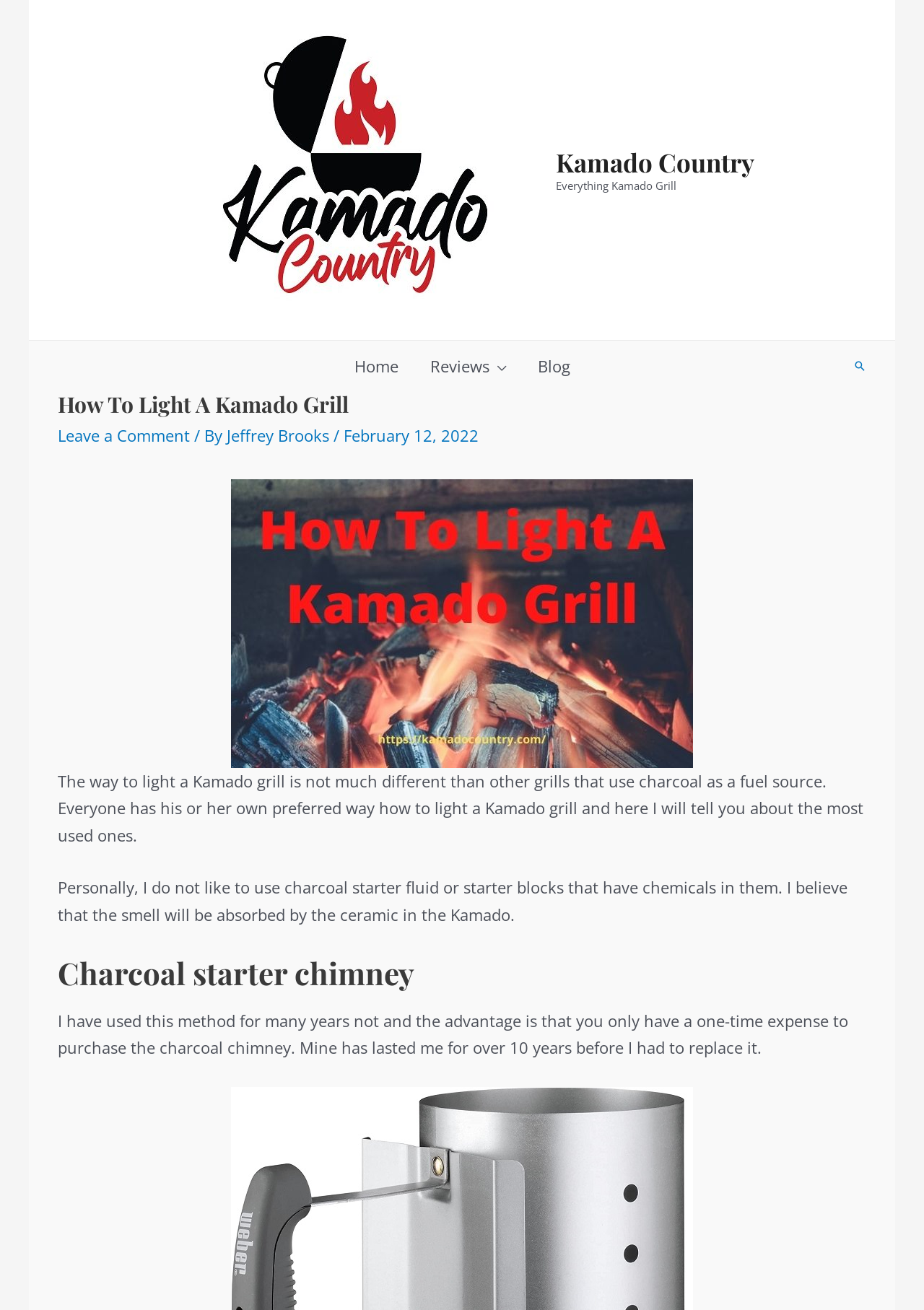Who is the author of the article?
By examining the image, provide a one-word or phrase answer.

Jeffrey Brooks